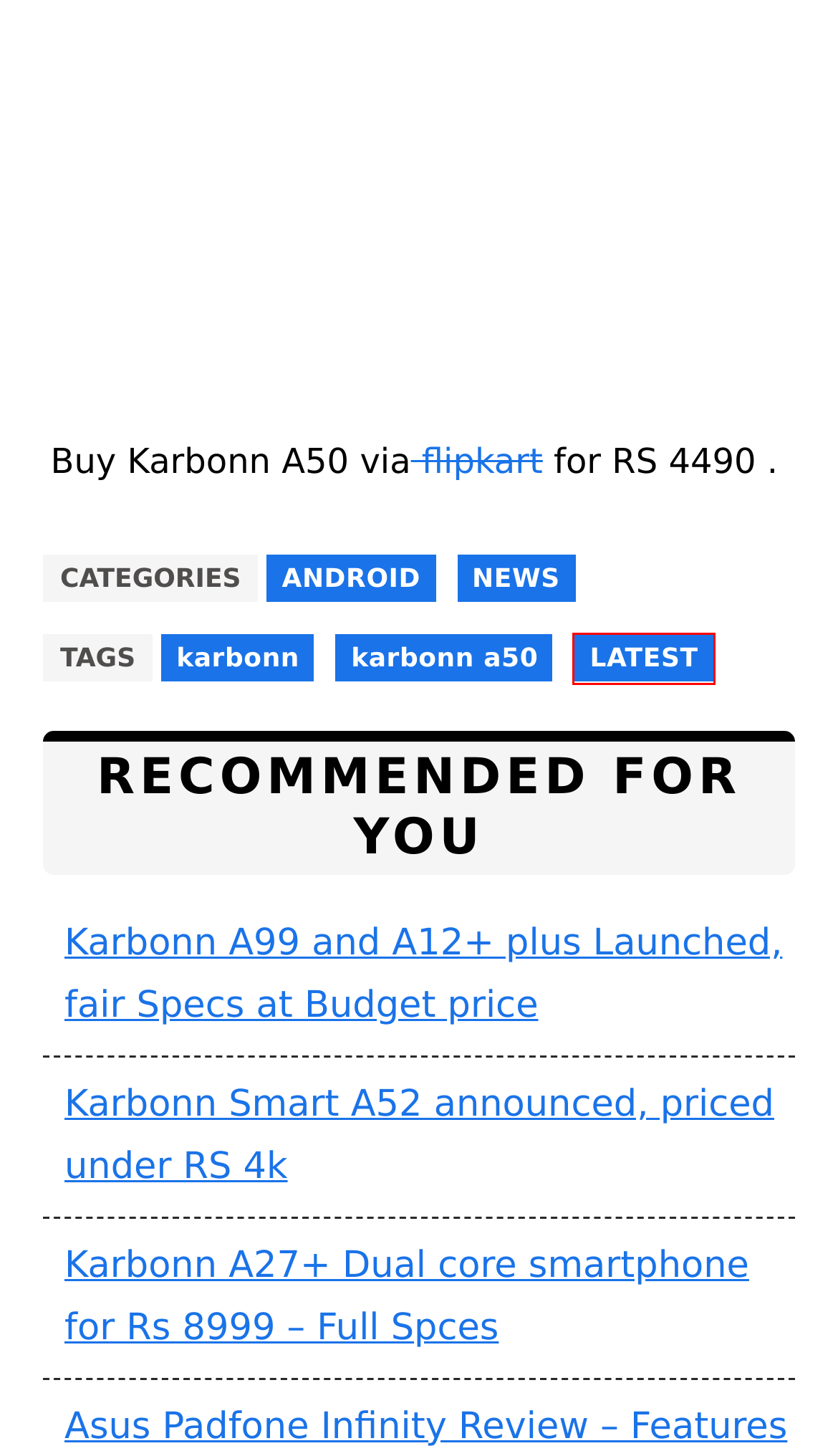A screenshot of a webpage is provided, featuring a red bounding box around a specific UI element. Identify the webpage description that most accurately reflects the new webpage after interacting with the selected element. Here are the candidates:
A. Karbonn Smart A52 price review & specs
B. LAUNCHES: LAUNCHES Posts | DTechy
C. Karbonn A27+ price review & specs
D. karbonn: karbonn Posts | DTechy
E. karbonn a50: karbonn a50 Posts | DTechy
F. LATEST: LATEST Posts | DTechy
G. Karbonn A99 and A12+ plus price review & specs
H. price: price Posts | DTechy

F